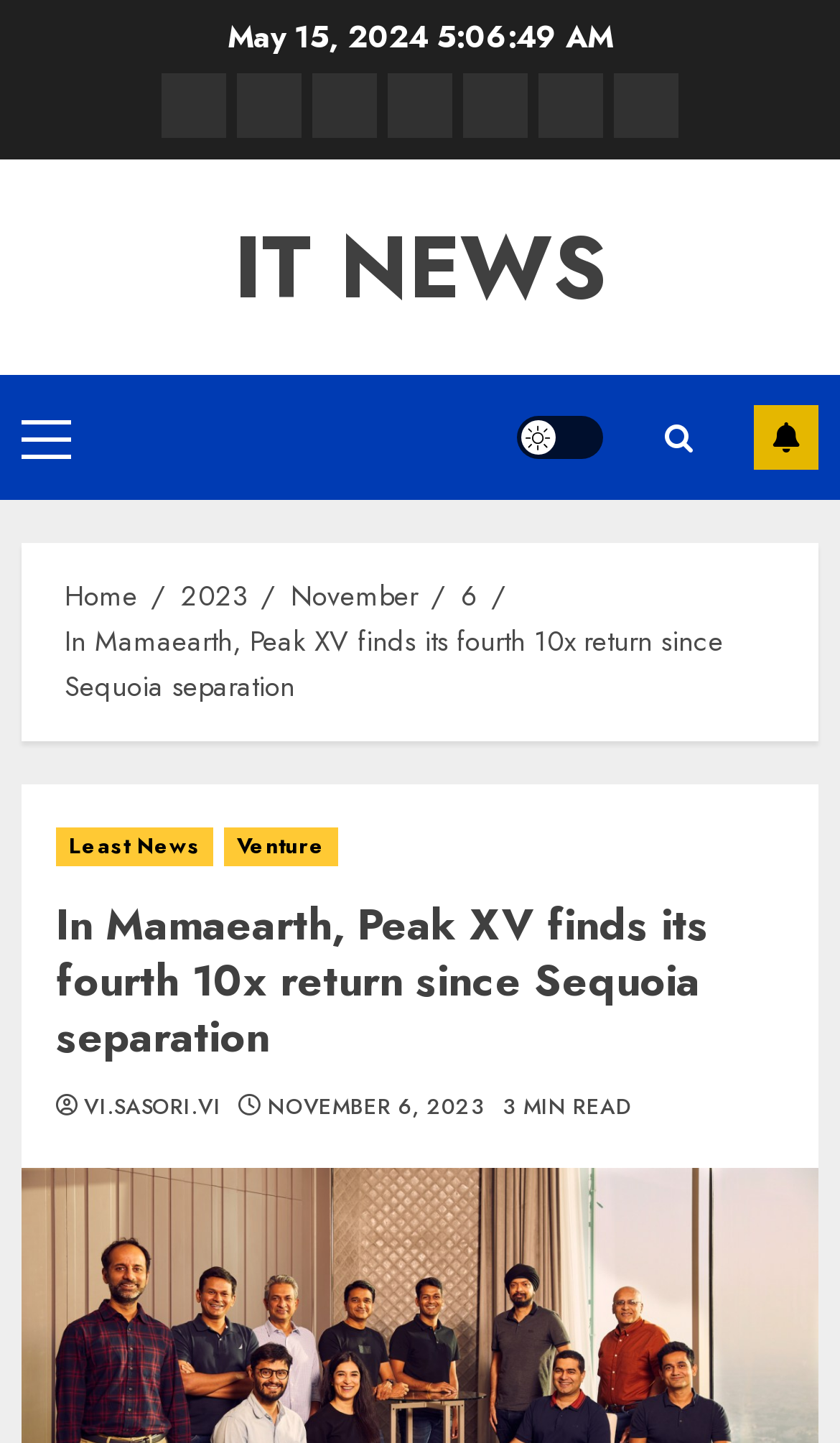How many categories are available in the primary menu? From the image, respond with a single word or brief phrase.

7